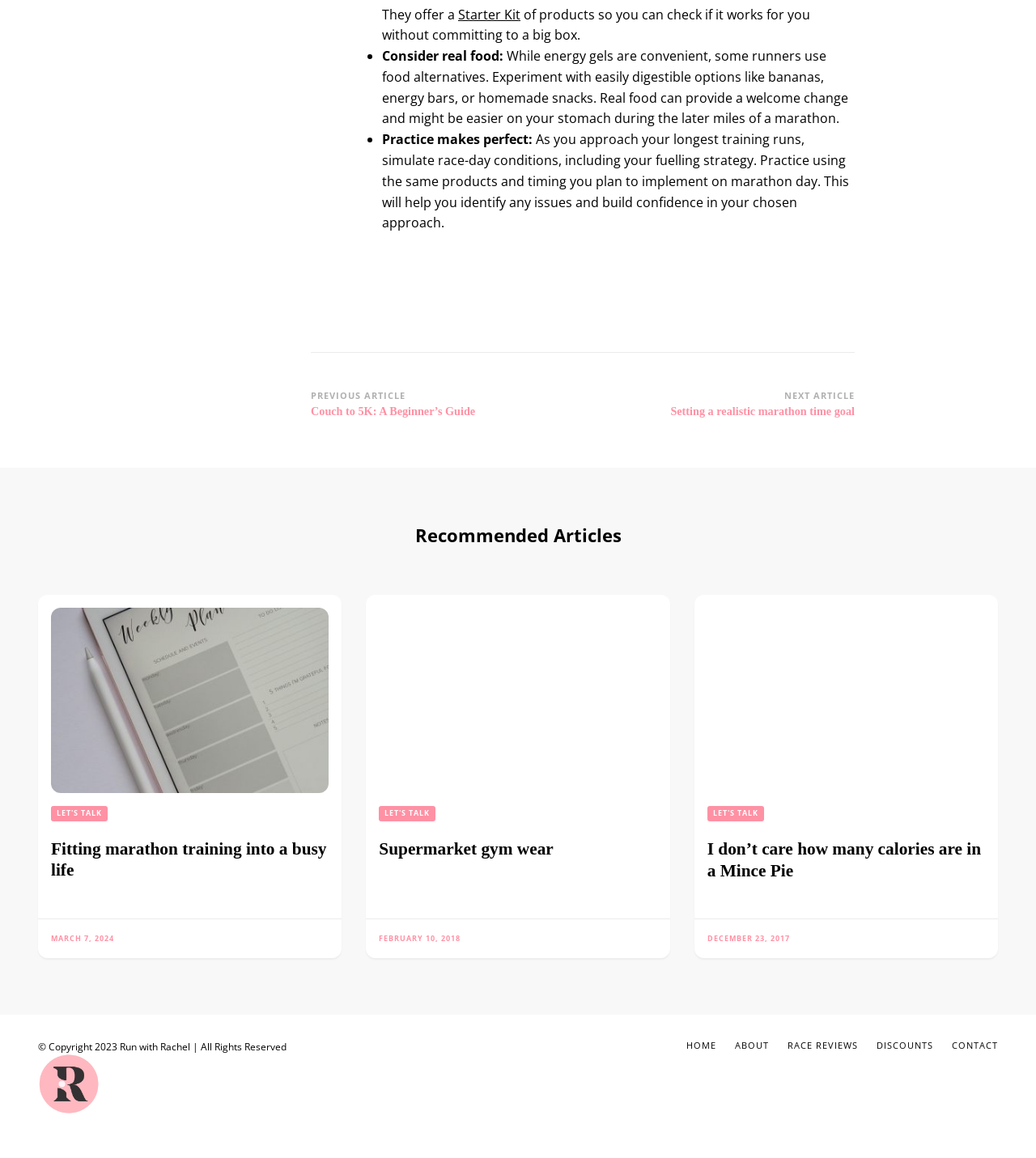Please respond in a single word or phrase: 
What is the 'Recommended Articles' section?

A list of related articles